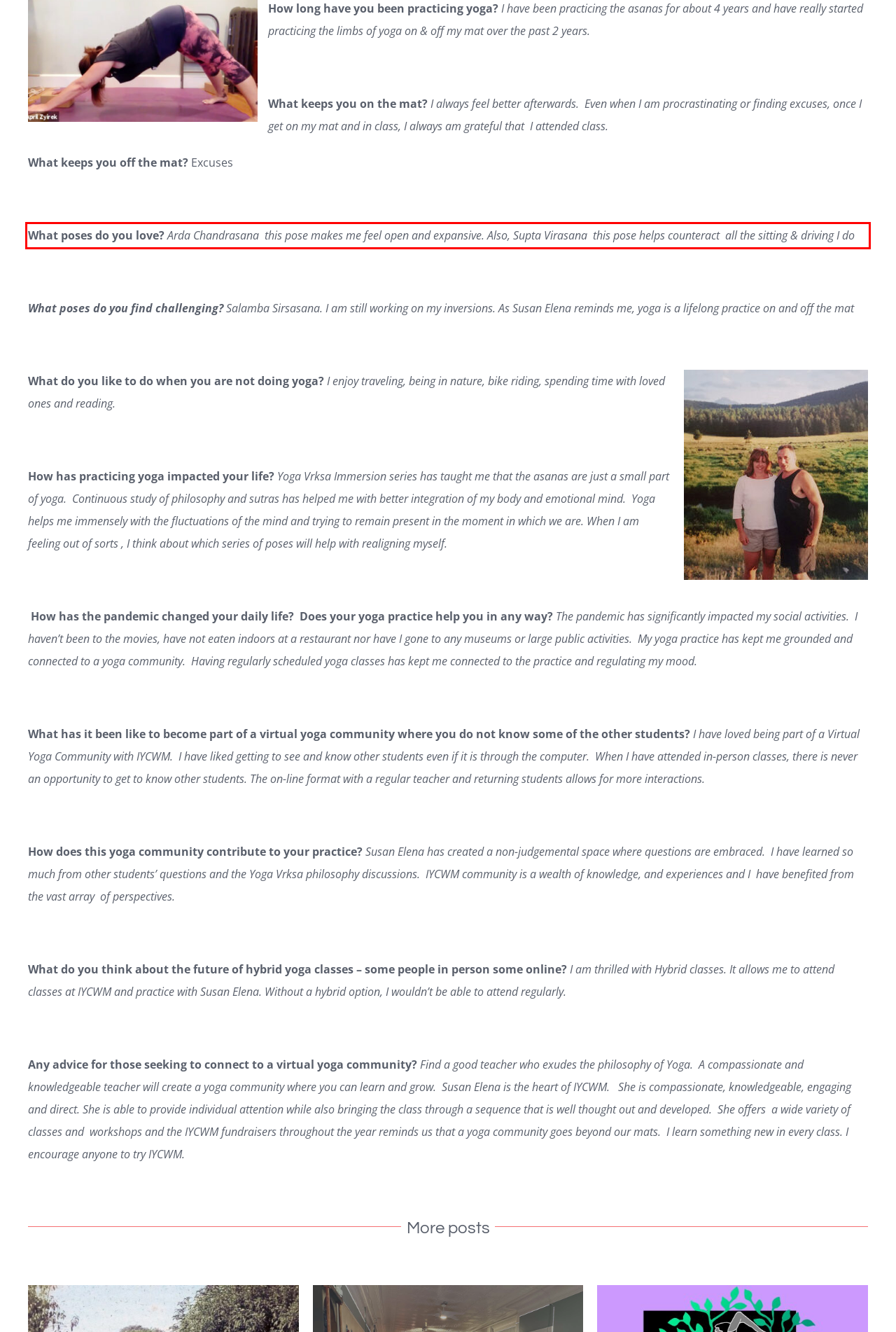Inspect the webpage screenshot that has a red bounding box and use OCR technology to read and display the text inside the red bounding box.

What poses do you love? Arda Chandrasana this pose makes me feel open and expansive. Also, Supta Virasana this pose helps counteract all the sitting & driving I do